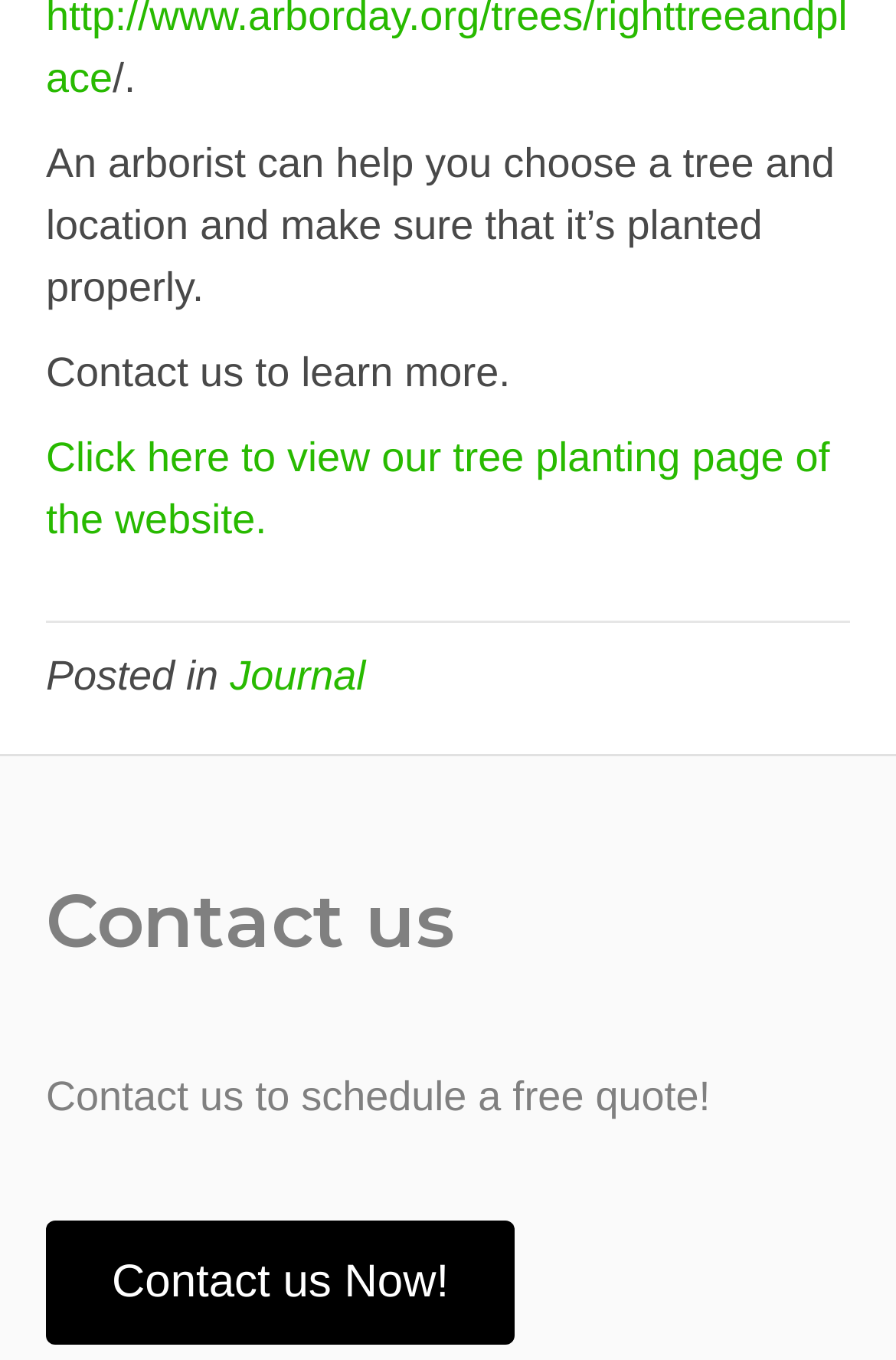What is the purpose of contacting the website? Examine the screenshot and reply using just one word or a brief phrase.

Schedule a free quote